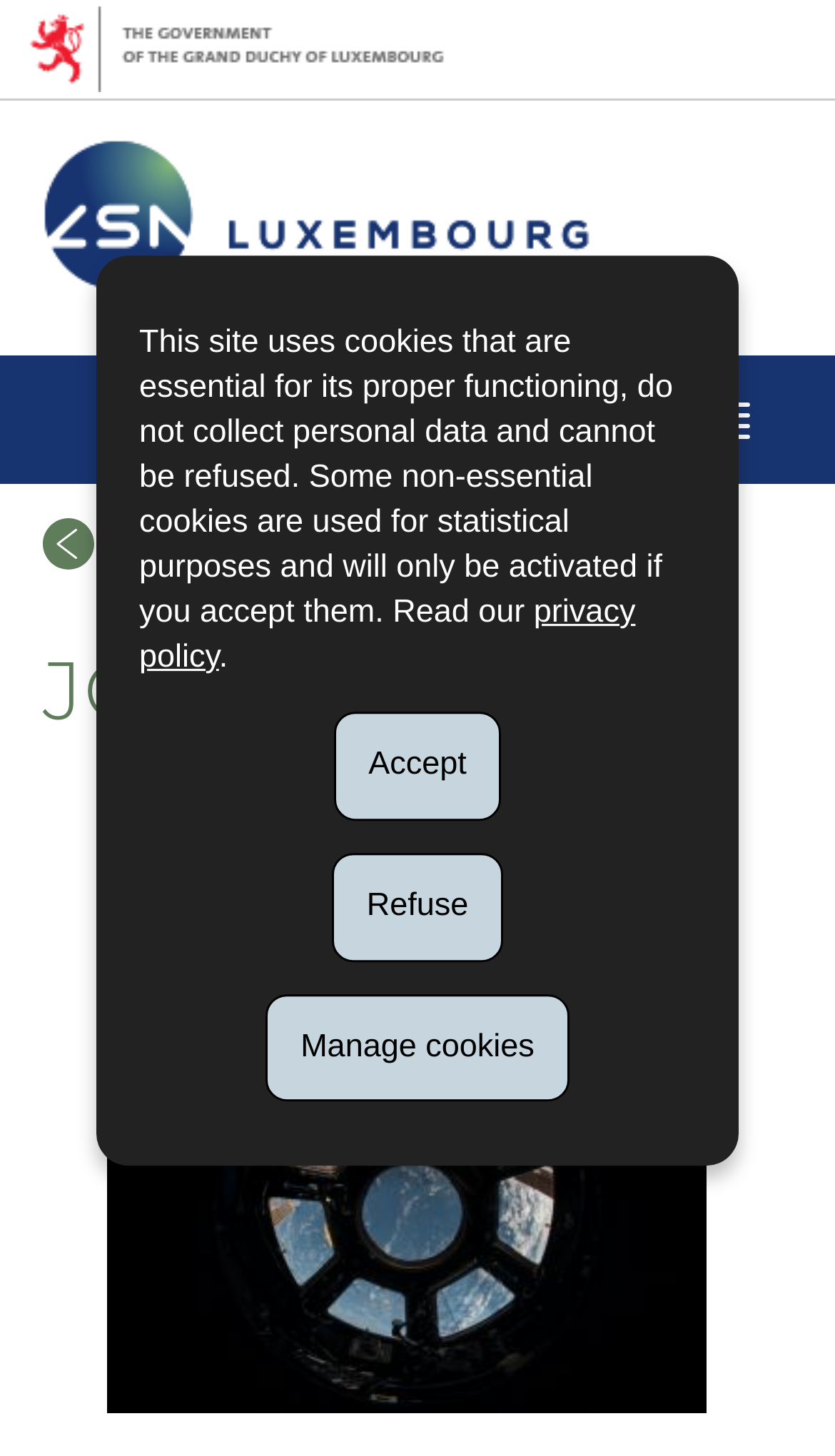Explain the webpage in detail.

The webpage is about job opportunities at the Luxembourg Space Agency. At the top, there is a banner with the agency's logo and a navigation menu. Below the banner, there is a section with essential cookies information, including a privacy policy link, and three buttons to accept, refuse, or manage cookies.

On the left side, there is a vertical menu with links to the homepage, the agency's information, and a "Join us!" section. The "Join us!" section is highlighted with a heading and contains social media sharing links, including Facebook, Twitter, and LinkedIn, each with an accompanying icon. There is also a "Print" button.

On the right side, there is a large figure or image that takes up most of the page's width and height. The image is likely related to the Luxembourg Space Agency or its job opportunities.

Overall, the webpage has a simple and organized layout, with clear headings and concise text. The use of icons and images adds visual appeal to the page.